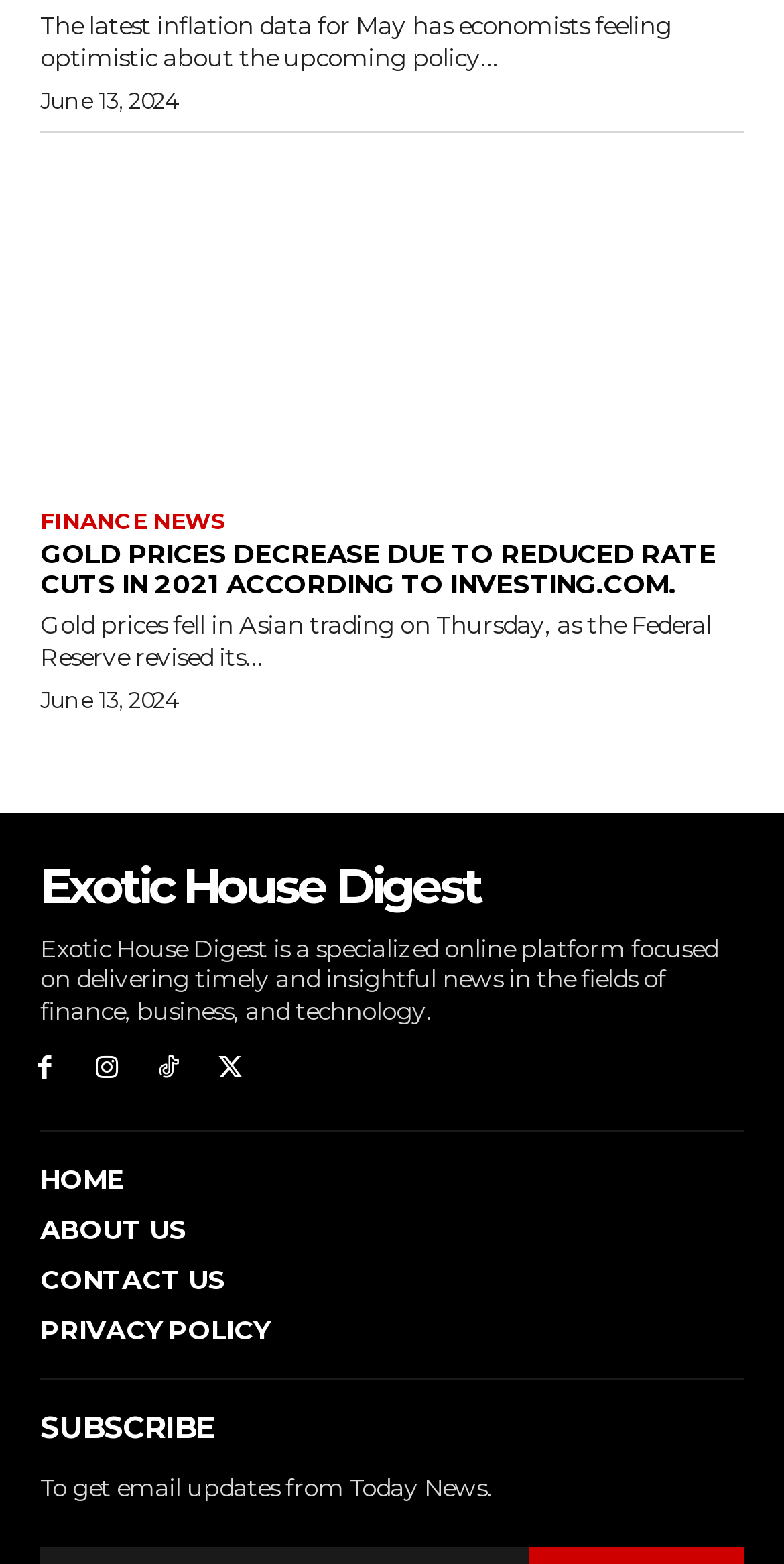Pinpoint the bounding box coordinates of the clickable area needed to execute the instruction: "Click the link to schedule an appointment". The coordinates should be specified as four float numbers between 0 and 1, i.e., [left, top, right, bottom].

None